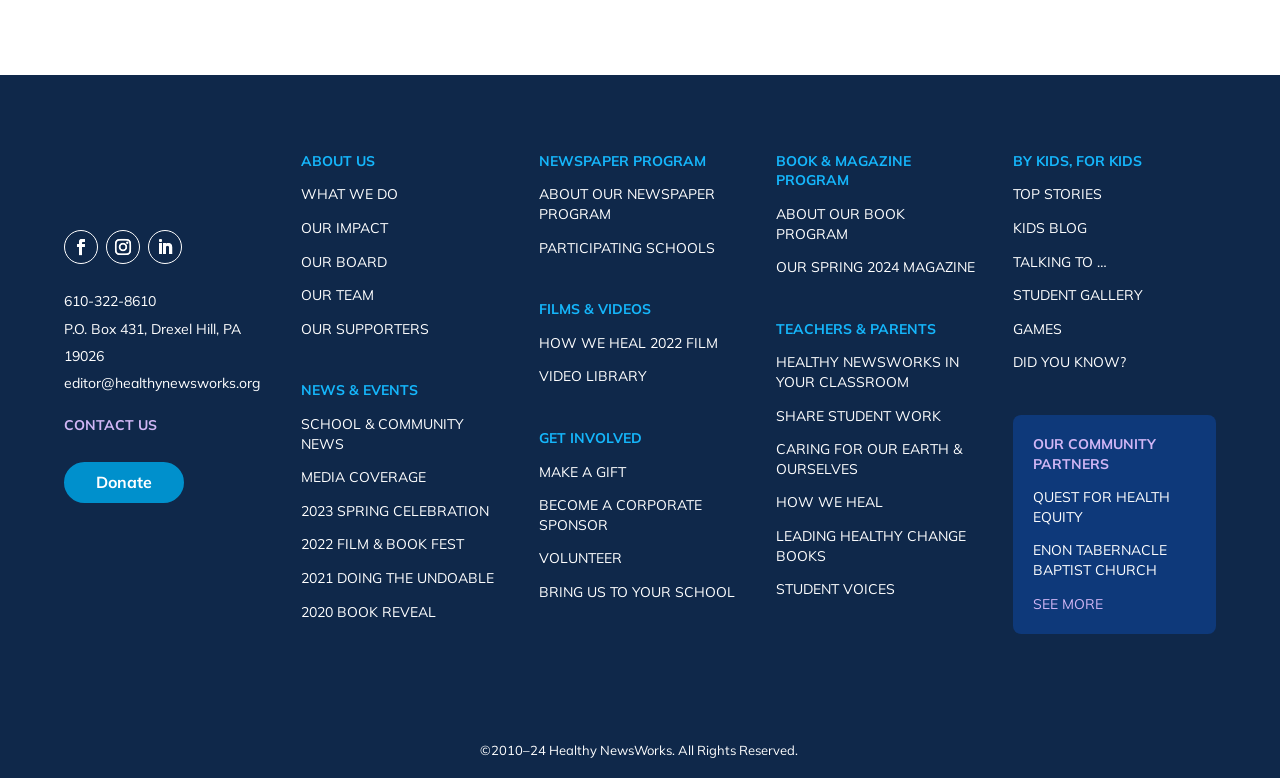Locate the coordinates of the bounding box for the clickable region that fulfills this instruction: "Contact US".

[0.05, 0.535, 0.123, 0.558]